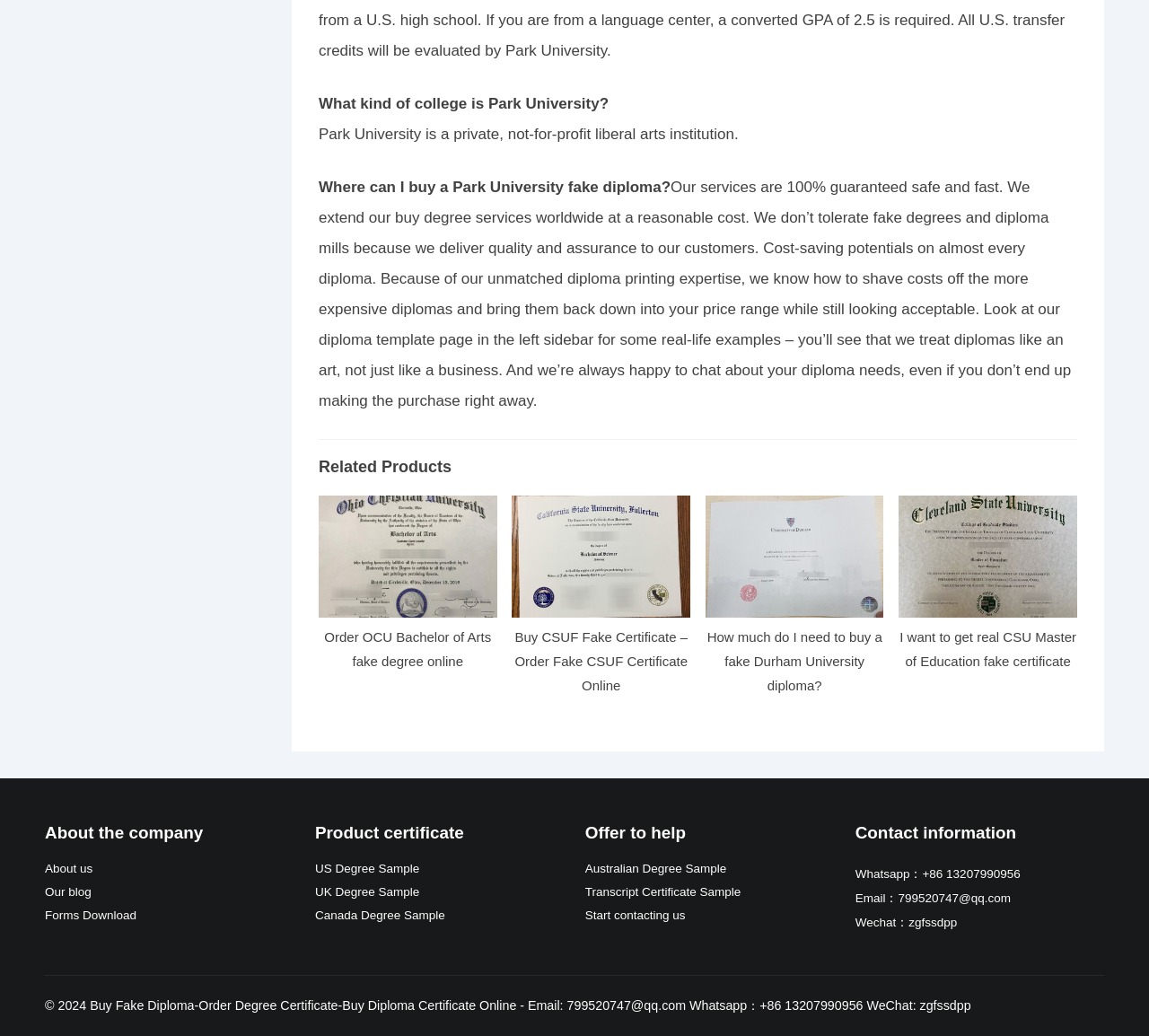Provide the bounding box coordinates of the area you need to click to execute the following instruction: "Click on 'Buy Fake Diploma-Order Degree Certificate-Buy Diploma Certificate Online'".

[0.078, 0.964, 0.449, 0.977]